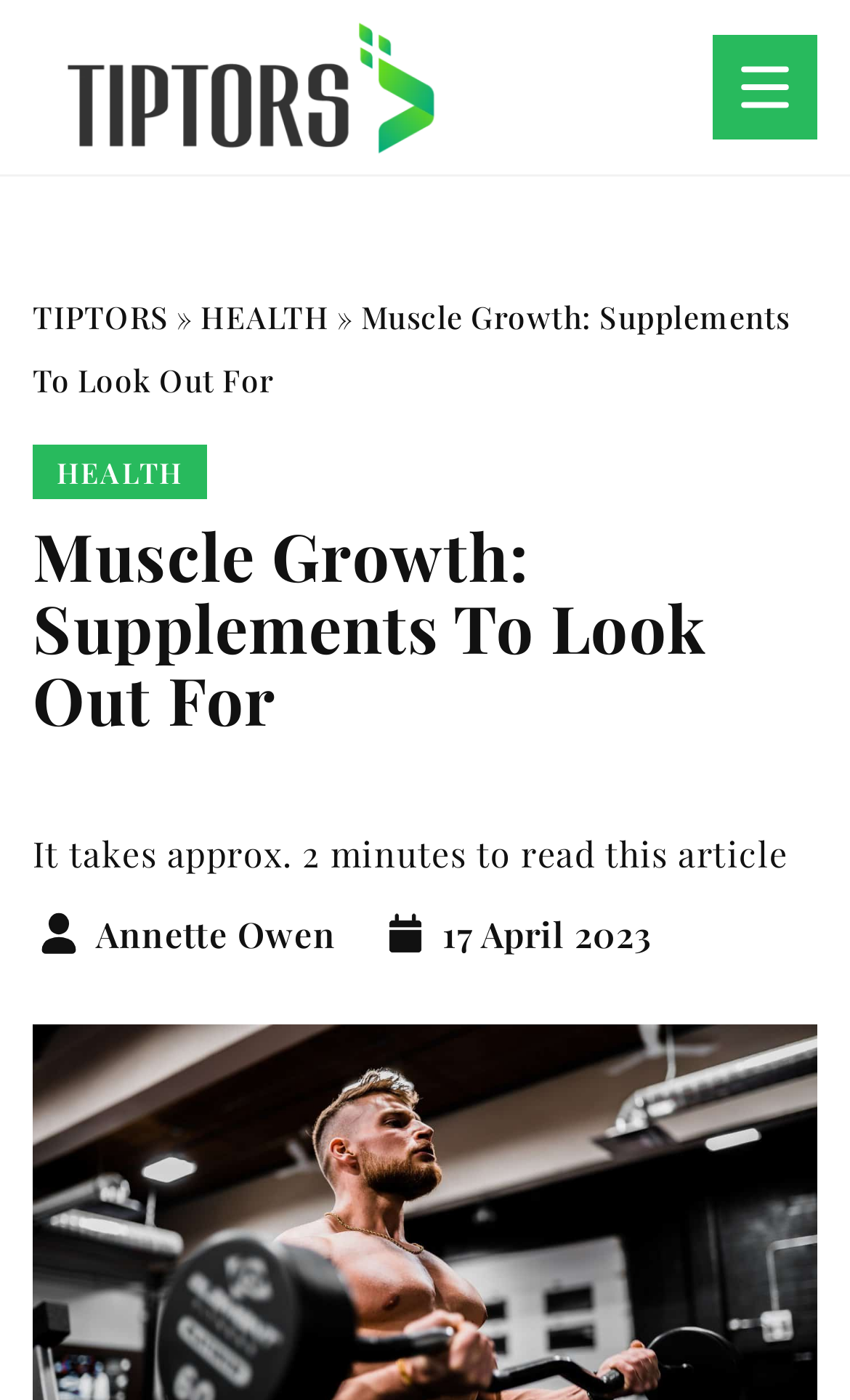What is the author's name?
Using the image as a reference, give a one-word or short phrase answer.

Annette Owen